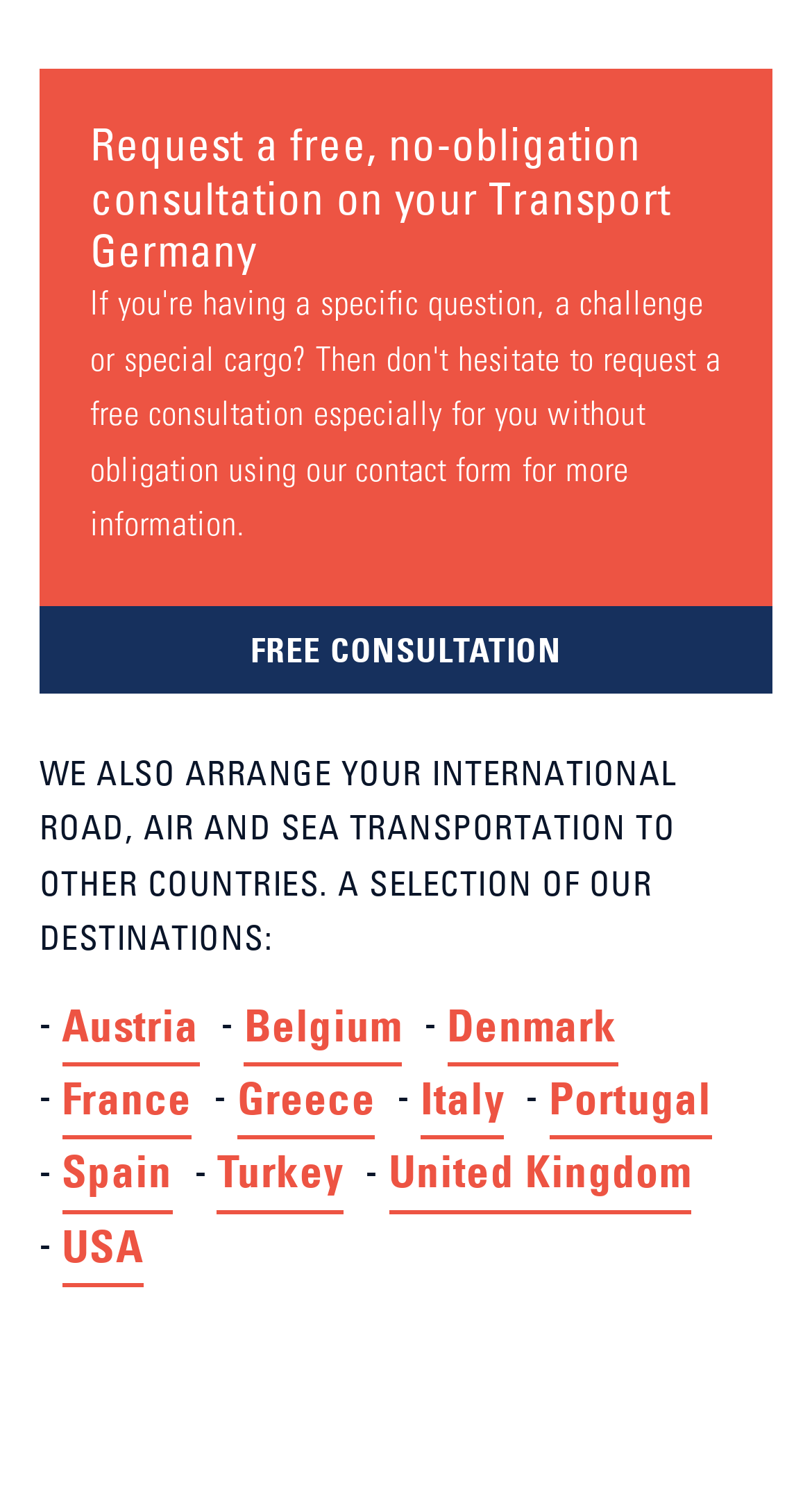Provide the bounding box coordinates for the UI element described in this sentence: "Greece". The coordinates should be four float values between 0 and 1, i.e., [left, top, right, bottom].

[0.292, 0.704, 0.462, 0.753]